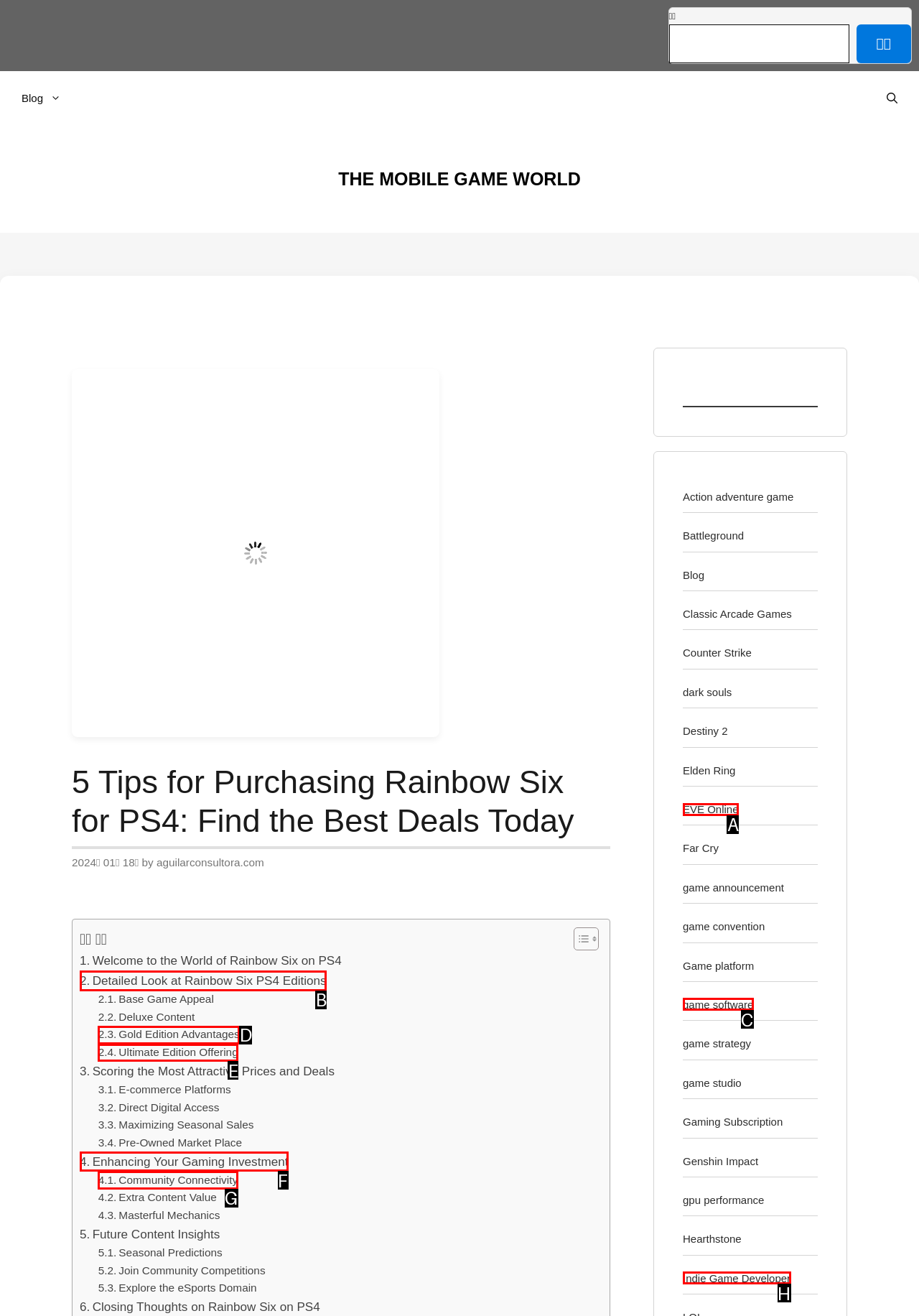Examine the description: Enhancing Your Gaming Investment and indicate the best matching option by providing its letter directly from the choices.

F